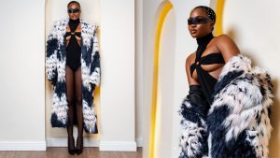Based on the image, provide a detailed response to the question:
What is the pattern on the fur coat?

The caption describes the fur coat as having a dramatic pattern of white and navy blue, which adds elegance and glamour to the overall look.